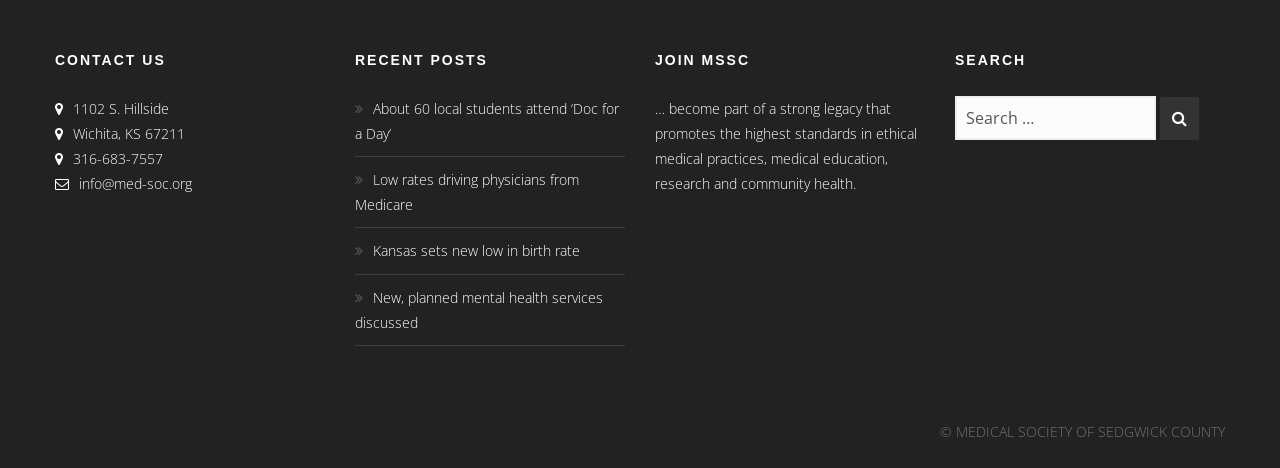Please analyze the image and give a detailed answer to the question:
What is the address of the Medical Society of Sedgwick County?

I found the address by looking at the contact information section, where it is listed as '1102 S. Hillside, Wichita, KS 67211'.